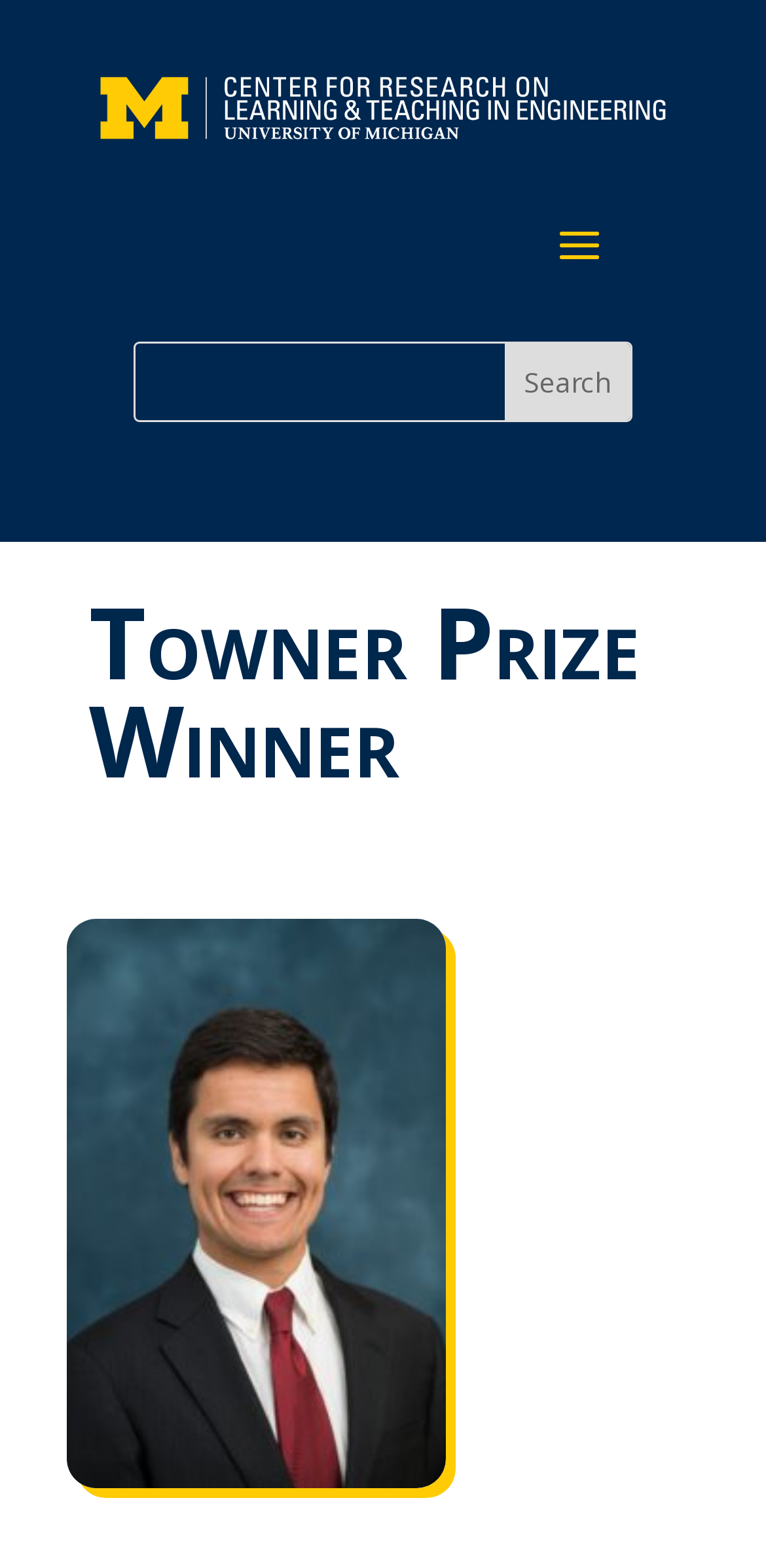Please answer the following query using a single word or phrase: 
What is the purpose of the button on the page?

Search